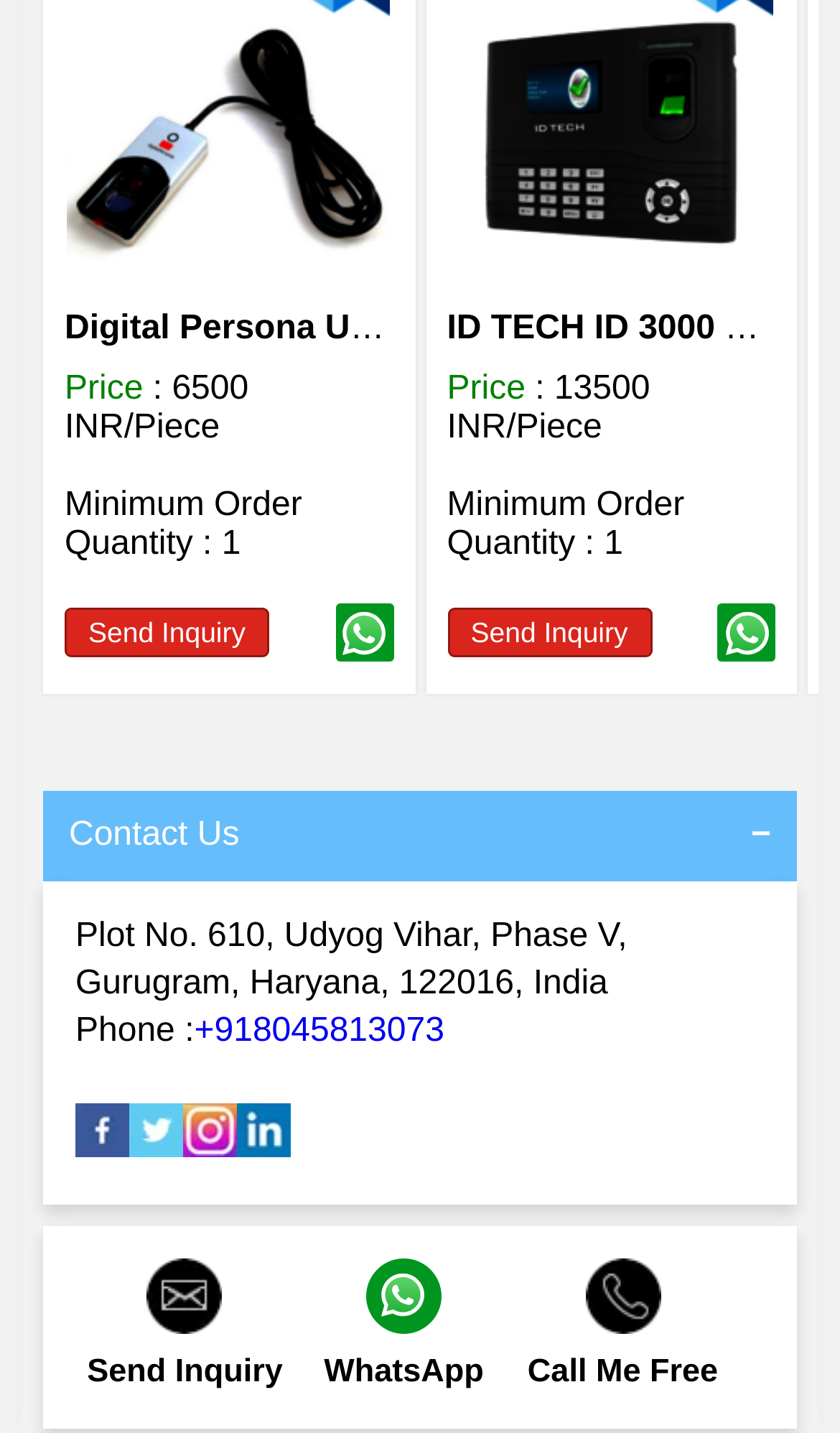Please specify the coordinates of the bounding box for the element that should be clicked to carry out this instruction: "Click Send Inquiry". The coordinates must be four float numbers between 0 and 1, formatted as [left, top, right, bottom].

[0.077, 0.424, 0.321, 0.459]